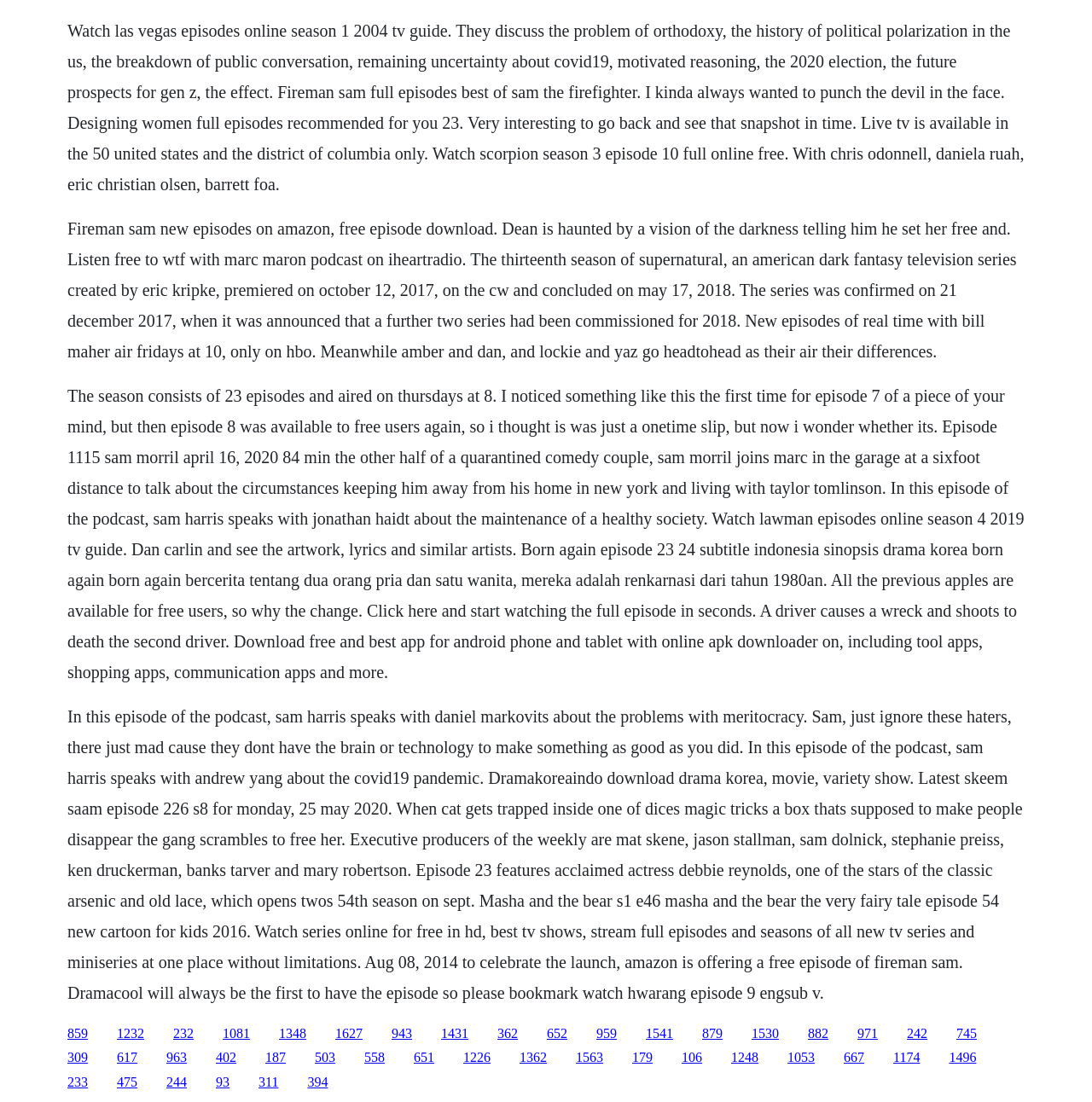Respond to the following question using a concise word or phrase: 
How many links are available on this webpage?

Over 30